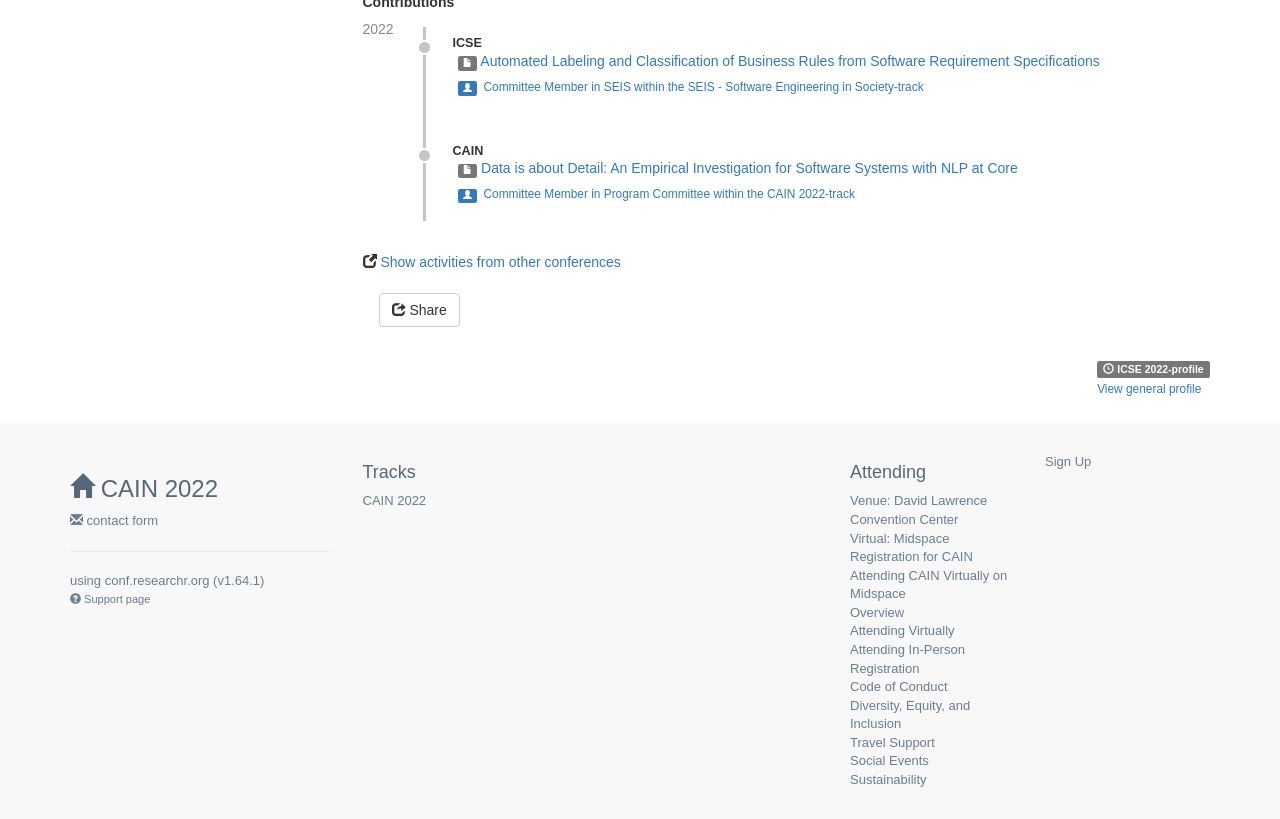Please locate the UI element described by "Emily "EcoBiz" Anderson" and provide its bounding box coordinates.

None